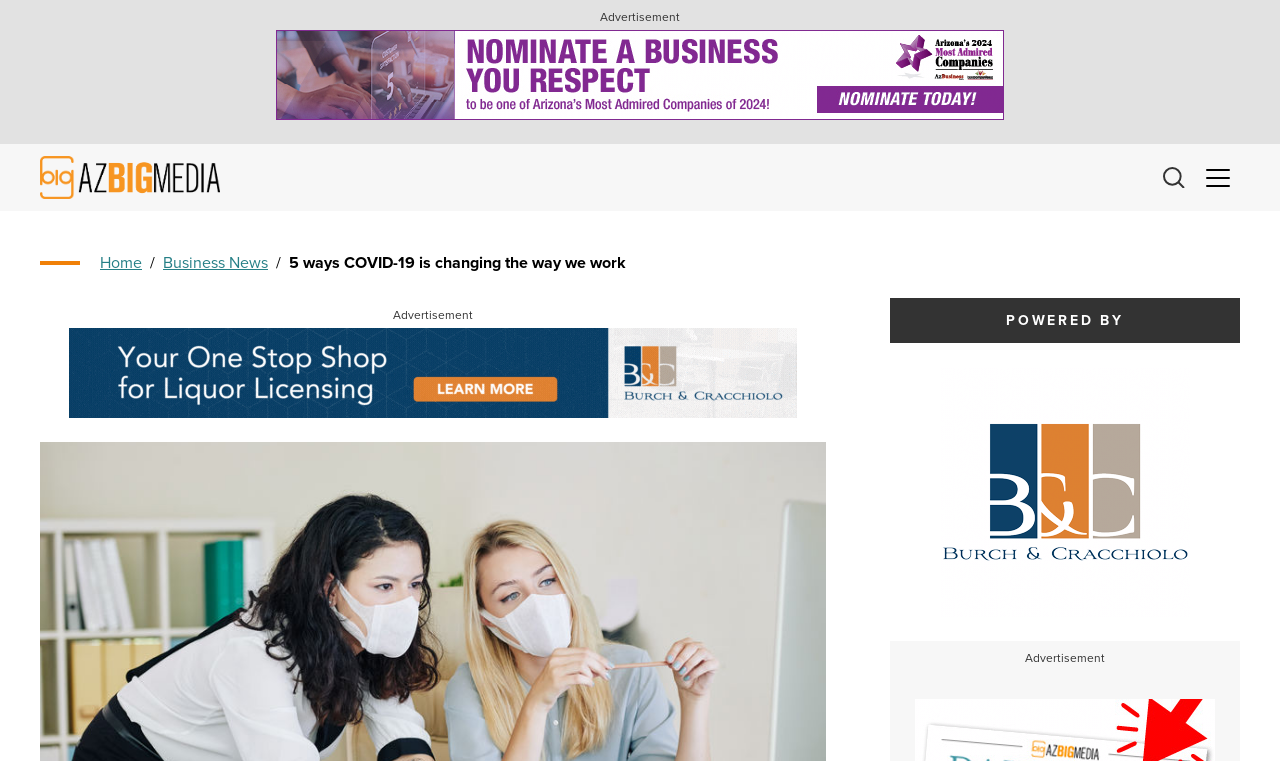What is the category of the article?
Please use the visual content to give a single word or phrase answer.

Business News